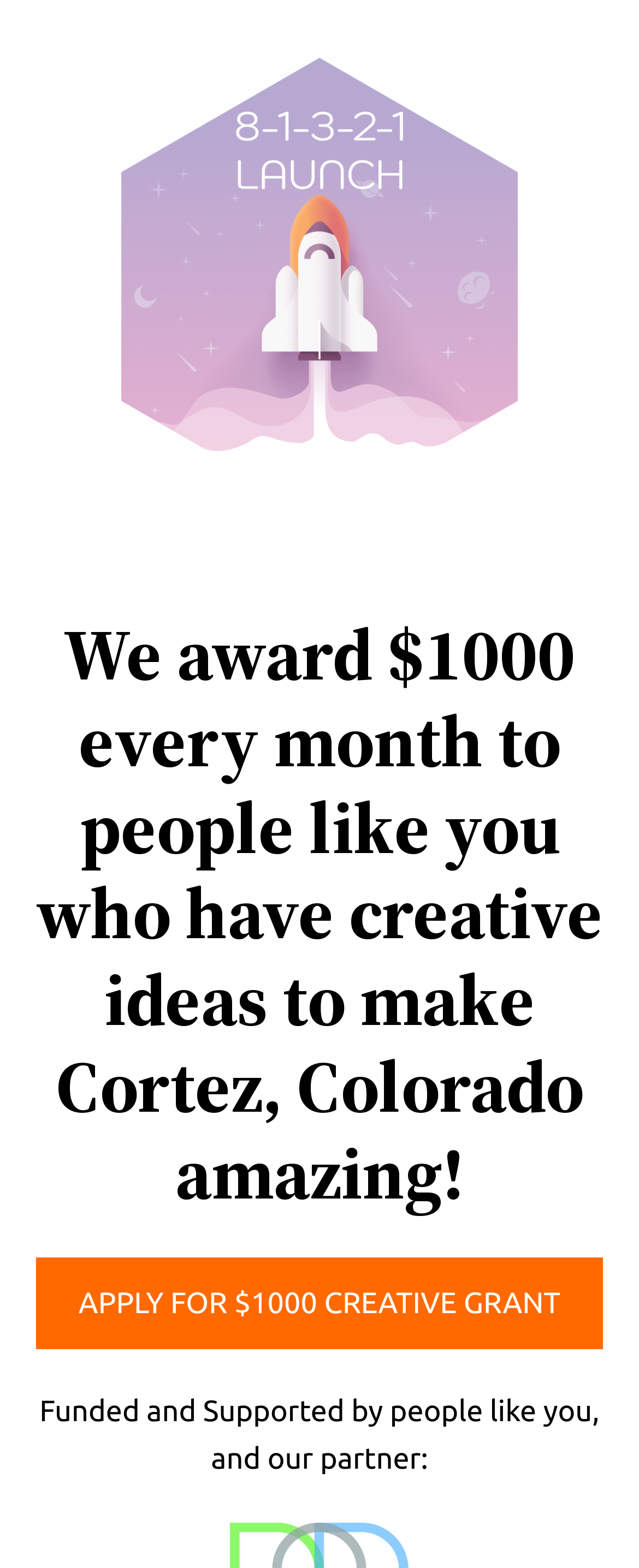Determine the bounding box coordinates of the UI element that matches the following description: "APPLY FOR $1000 CREATIVE GRANT". The coordinates should be four float numbers between 0 and 1 in the format [left, top, right, bottom].

[0.056, 0.802, 0.944, 0.861]